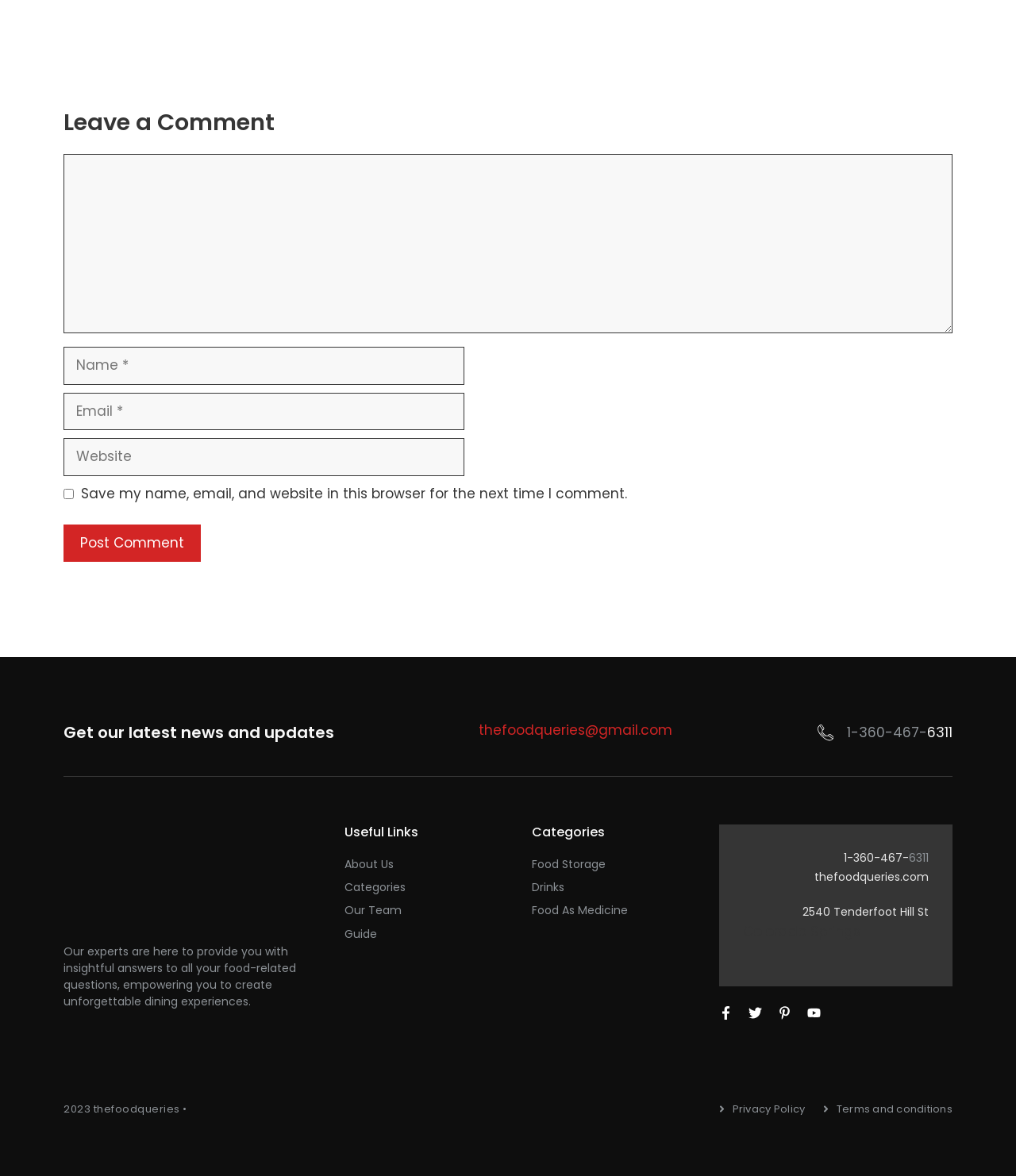Look at the image and write a detailed answer to the question: 
What is the purpose of the textboxes at the top?

The textboxes at the top of the webpage are for leaving a comment, as indicated by the heading 'Leave a Comment' and the presence of textboxes for 'Name', 'Email', and 'Website'.